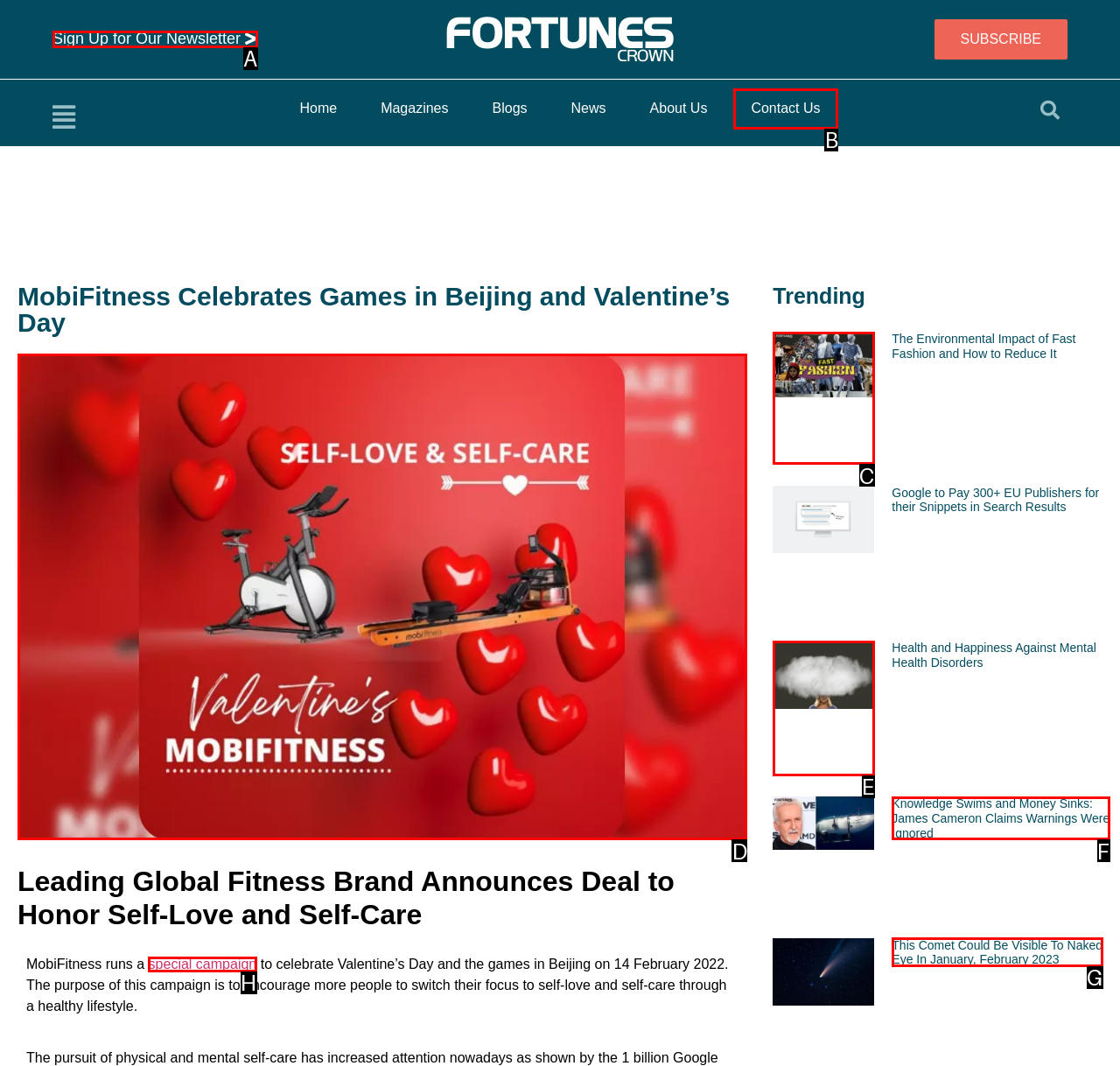Determine the letter of the UI element that will complete the task: Learn more about MobiFitness
Reply with the corresponding letter.

D